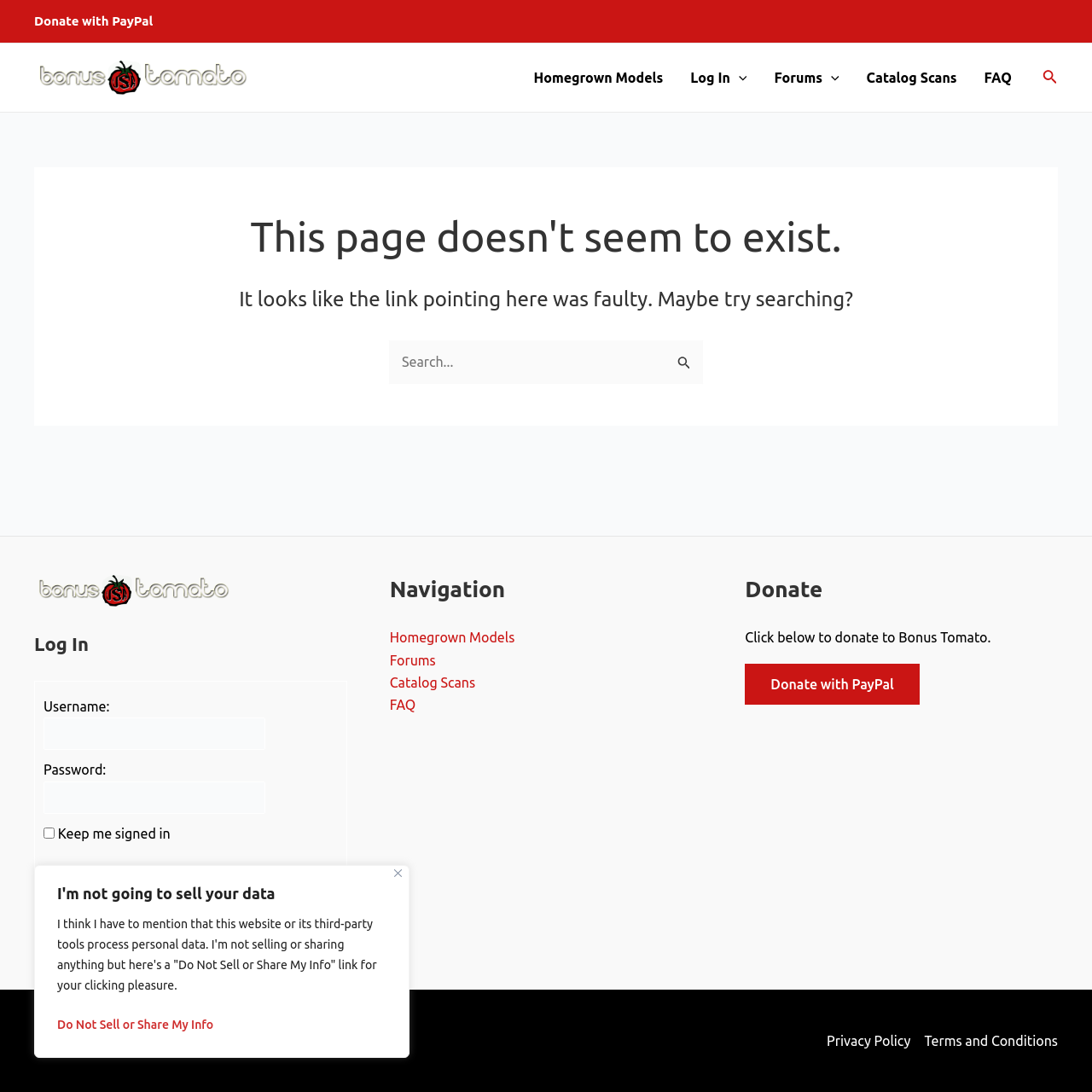Identify the bounding box coordinates of the clickable region required to complete the instruction: "Search for something". The coordinates should be given as four float numbers within the range of 0 and 1, i.e., [left, top, right, bottom].

[0.355, 0.311, 0.645, 0.352]